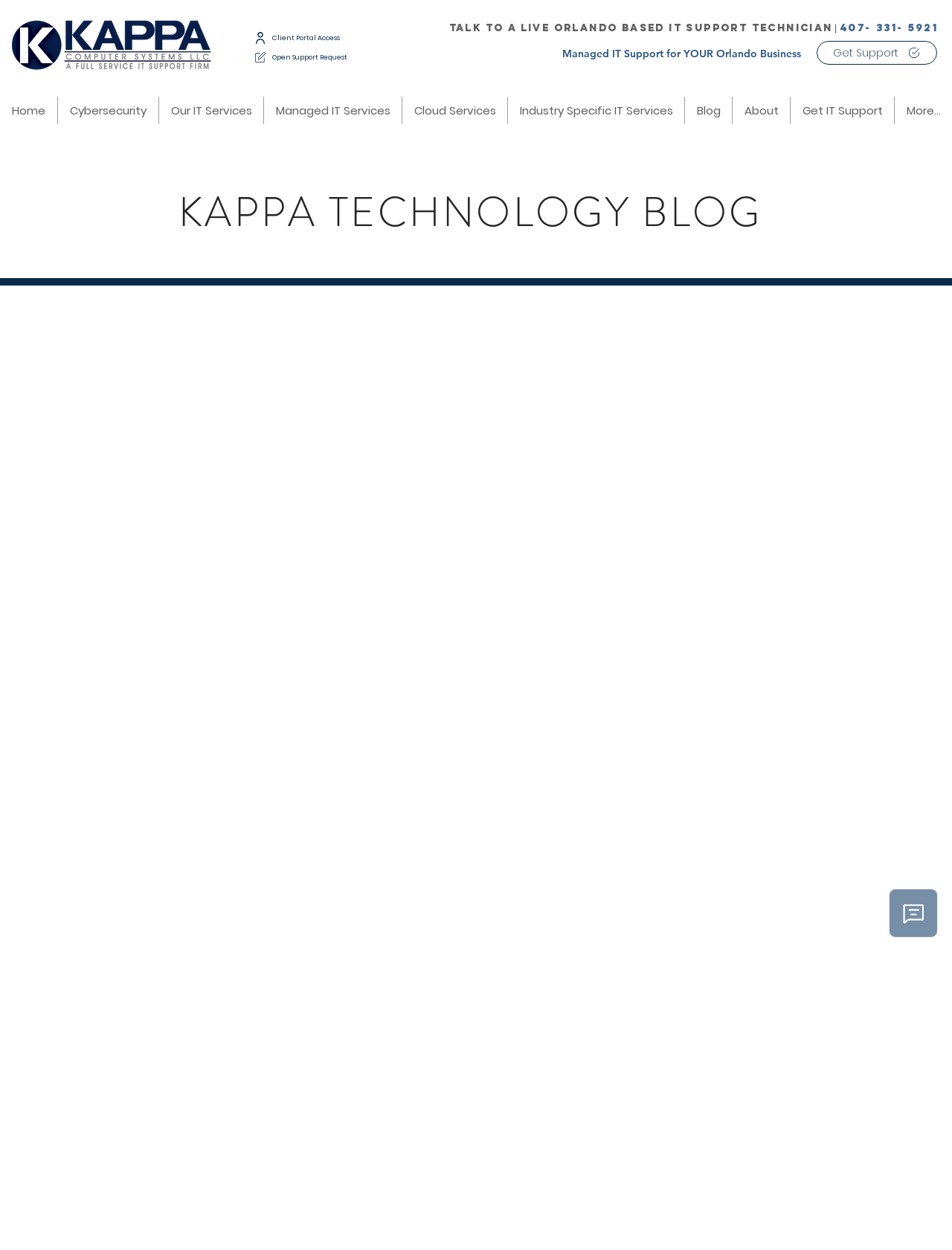Determine the bounding box coordinates of the section I need to click to execute the following instruction: "Get Support". Provide the coordinates as four float numbers between 0 and 1, i.e., [left, top, right, bottom].

[0.858, 0.033, 0.984, 0.052]